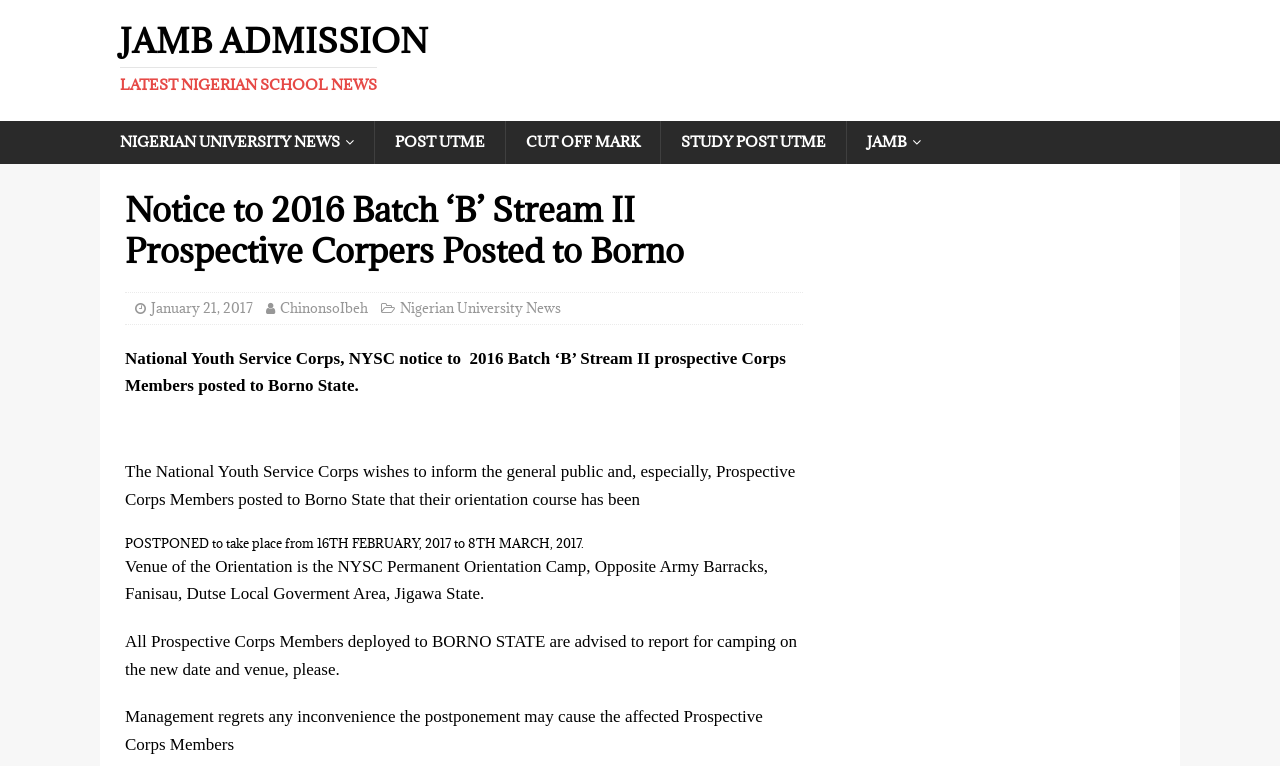Present a detailed account of what is displayed on the webpage.

This webpage appears to be a news article or a notice from the National Youth Service Corps (NYSC) regarding the orientation course for 2016 Batch 'B' Stream II prospective Corps Members posted to Borno State. 

At the top of the page, there are several links to other news articles or categories, including "JAMB ADMISSION LATEST NIGERIAN SCHOOL NEWS", "NIGERIAN UNIVERSITY NEWS", "POST UTME", "CUT OFF MARK", "STUDY POST UTME", and "JAMB". 

Below these links, there is a header section that contains the title of the article, "Notice to 2016 Batch ‘B’ Stream II Prospective Corpers Posted to Borno", along with the date "January 21, 2017", the author "ChinonsoIbeh", and a category "Nigerian University News". 

The main content of the article is divided into several paragraphs. The first paragraph informs readers that the NYSC has announced a notice to prospective Corps Members posted to Borno State. The second paragraph explains that the orientation course has been postponed to take place from February 16th, 2017, to March 8th, 2017. The third paragraph provides the venue of the orientation, which is the NYSC Permanent Orientation Camp in Jigawa State. The fourth paragraph advises all prospective Corps Members deployed to Borno State to report for camping on the new date and venue. The final paragraph expresses regret for any inconvenience the postponement may cause.